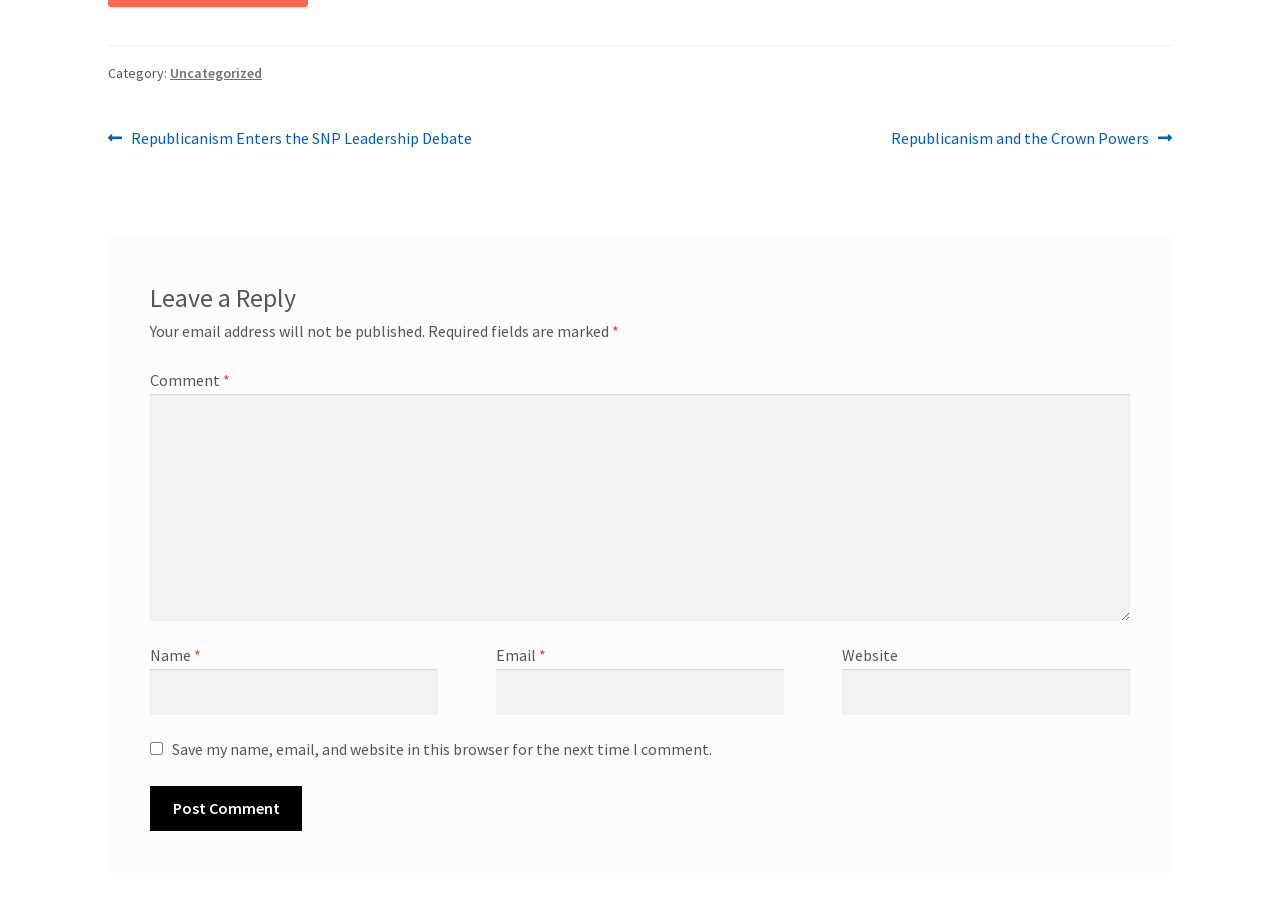Locate the bounding box coordinates for the element described below: "World Wildlife Fund". The coordinates must be four float values between 0 and 1, formatted as [left, top, right, bottom].

None